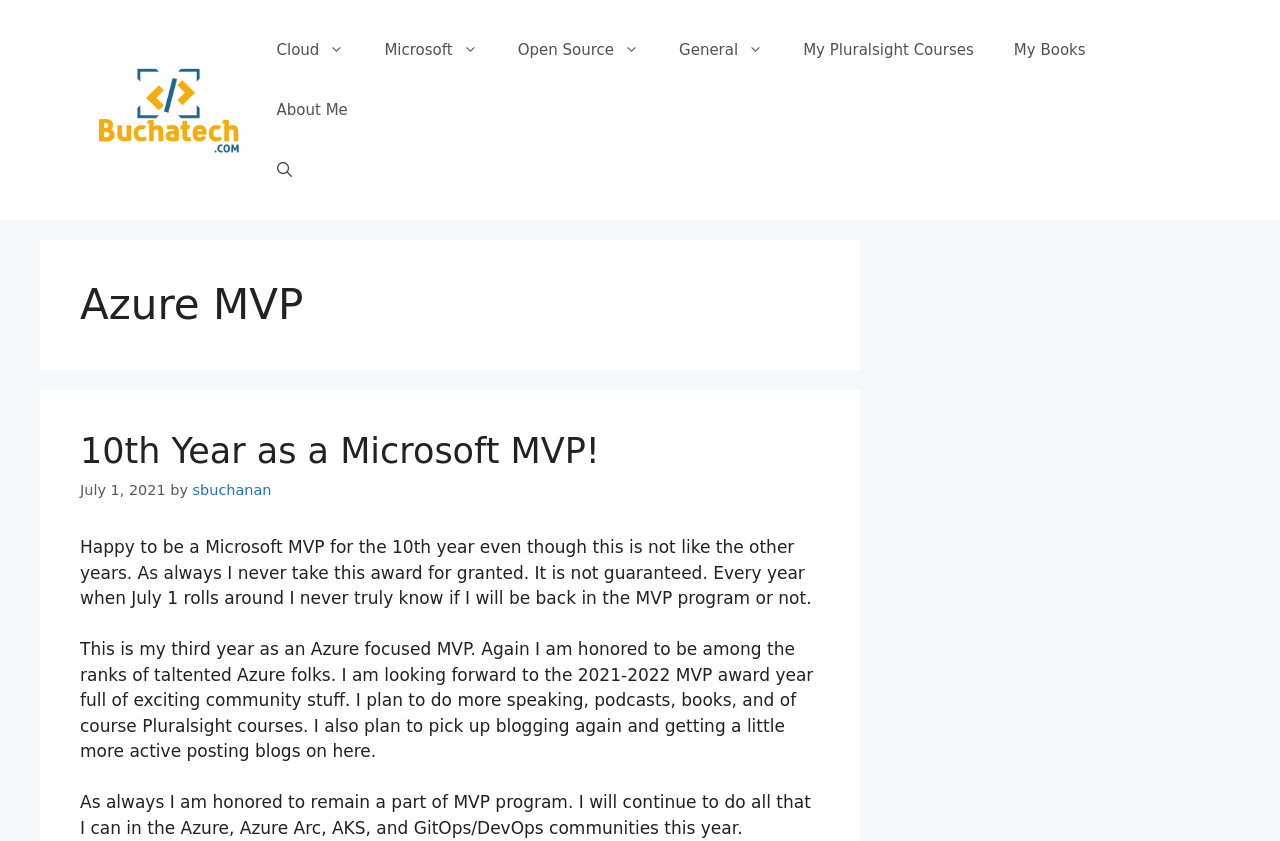Specify the bounding box coordinates of the area to click in order to execute this command: 'Open the 'About Me' page'. The coordinates should consist of four float numbers ranging from 0 to 1, and should be formatted as [left, top, right, bottom].

[0.2, 0.095, 0.287, 0.166]